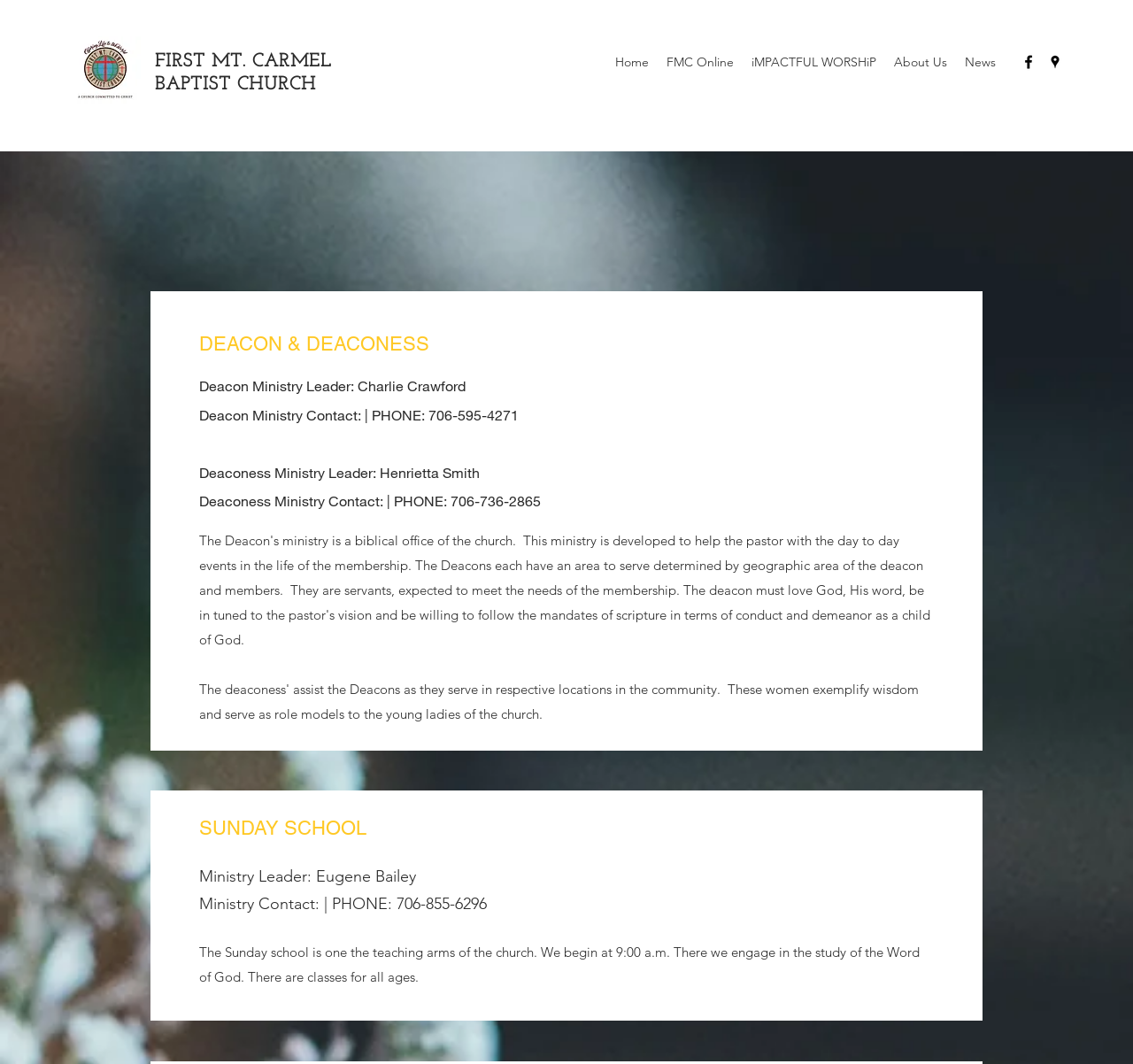Using the element description: "Home", determine the bounding box coordinates for the specified UI element. The coordinates should be four float numbers between 0 and 1, [left, top, right, bottom].

[0.535, 0.046, 0.58, 0.071]